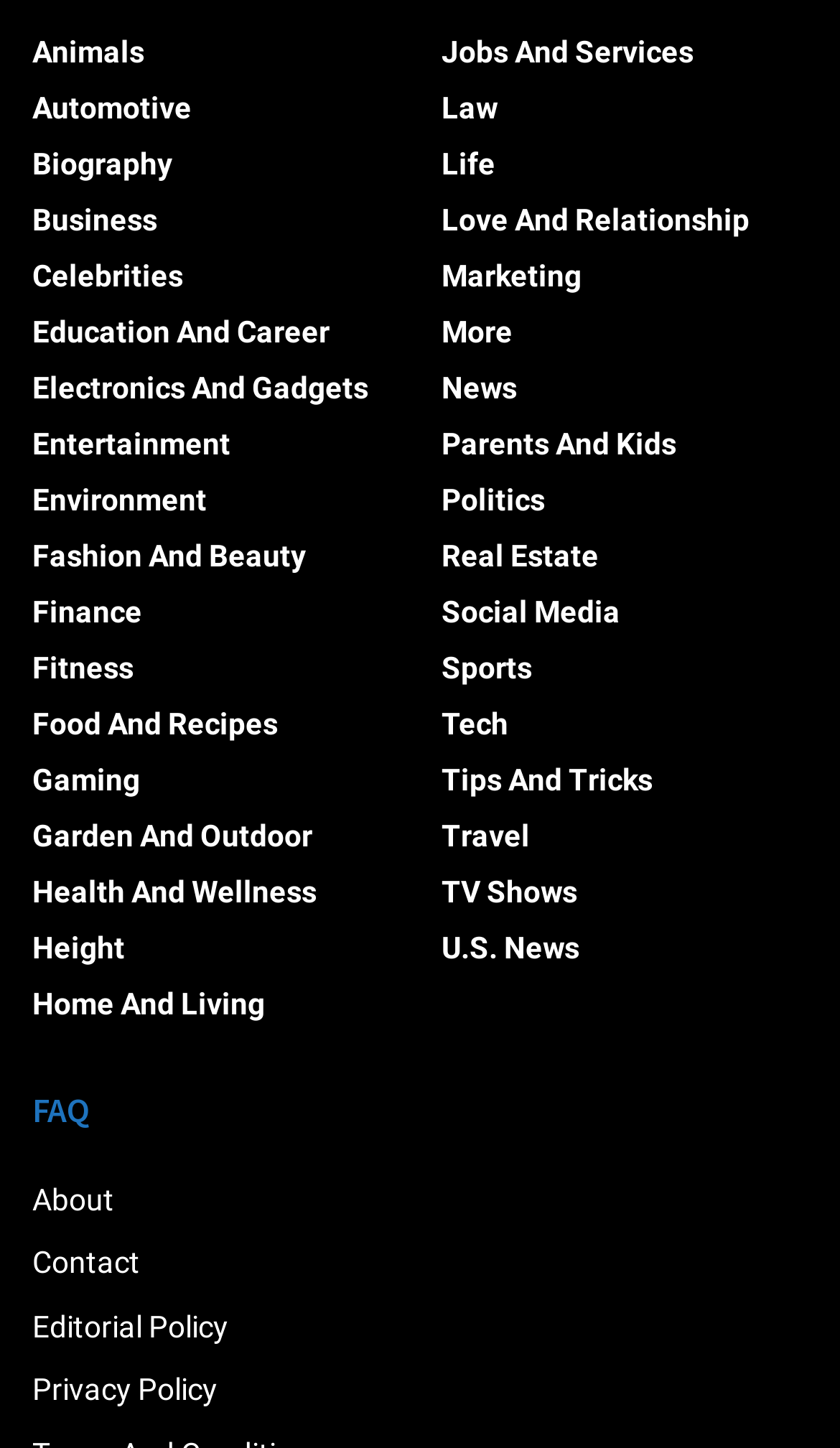What is the title of the section below the categories?
Give a one-word or short-phrase answer derived from the screenshot.

FAQ